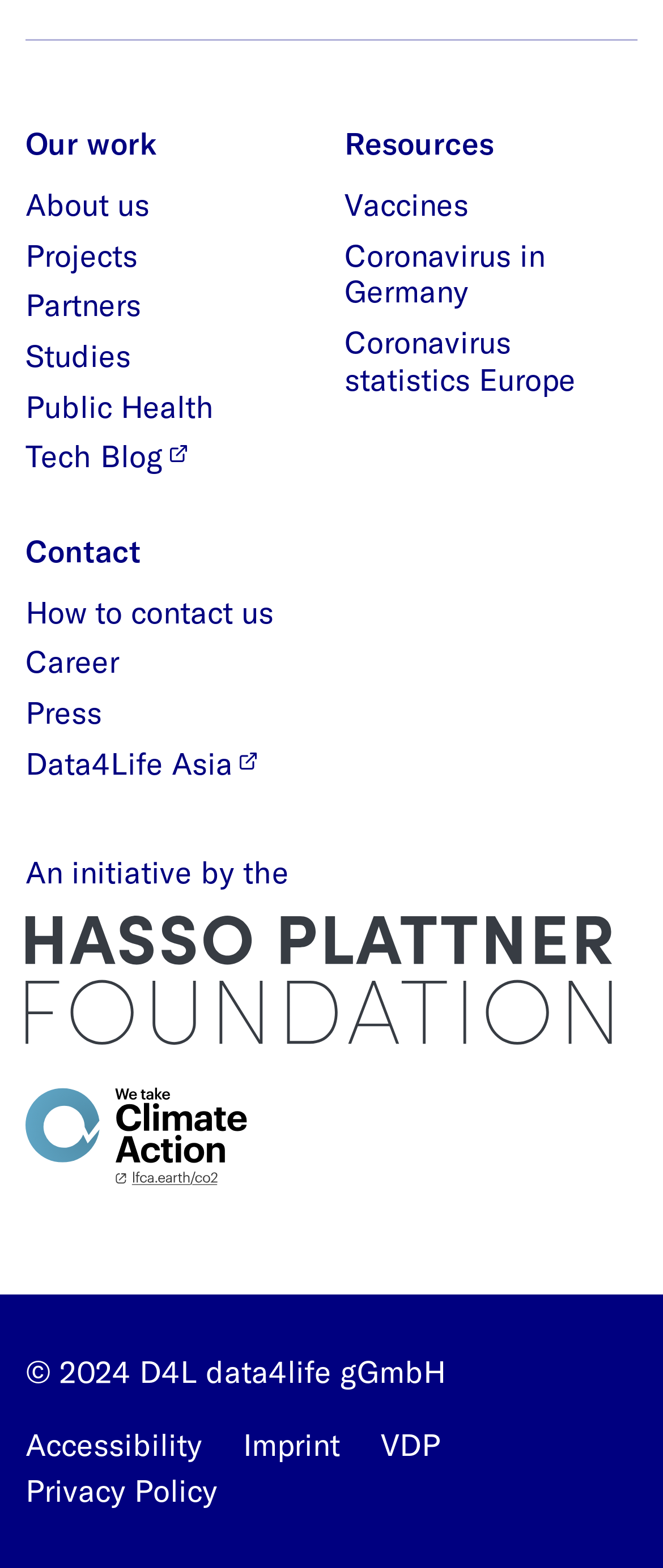Predict the bounding box coordinates of the area that should be clicked to accomplish the following instruction: "Read about Public Health". The bounding box coordinates should consist of four float numbers between 0 and 1, i.e., [left, top, right, bottom].

[0.038, 0.247, 0.323, 0.272]